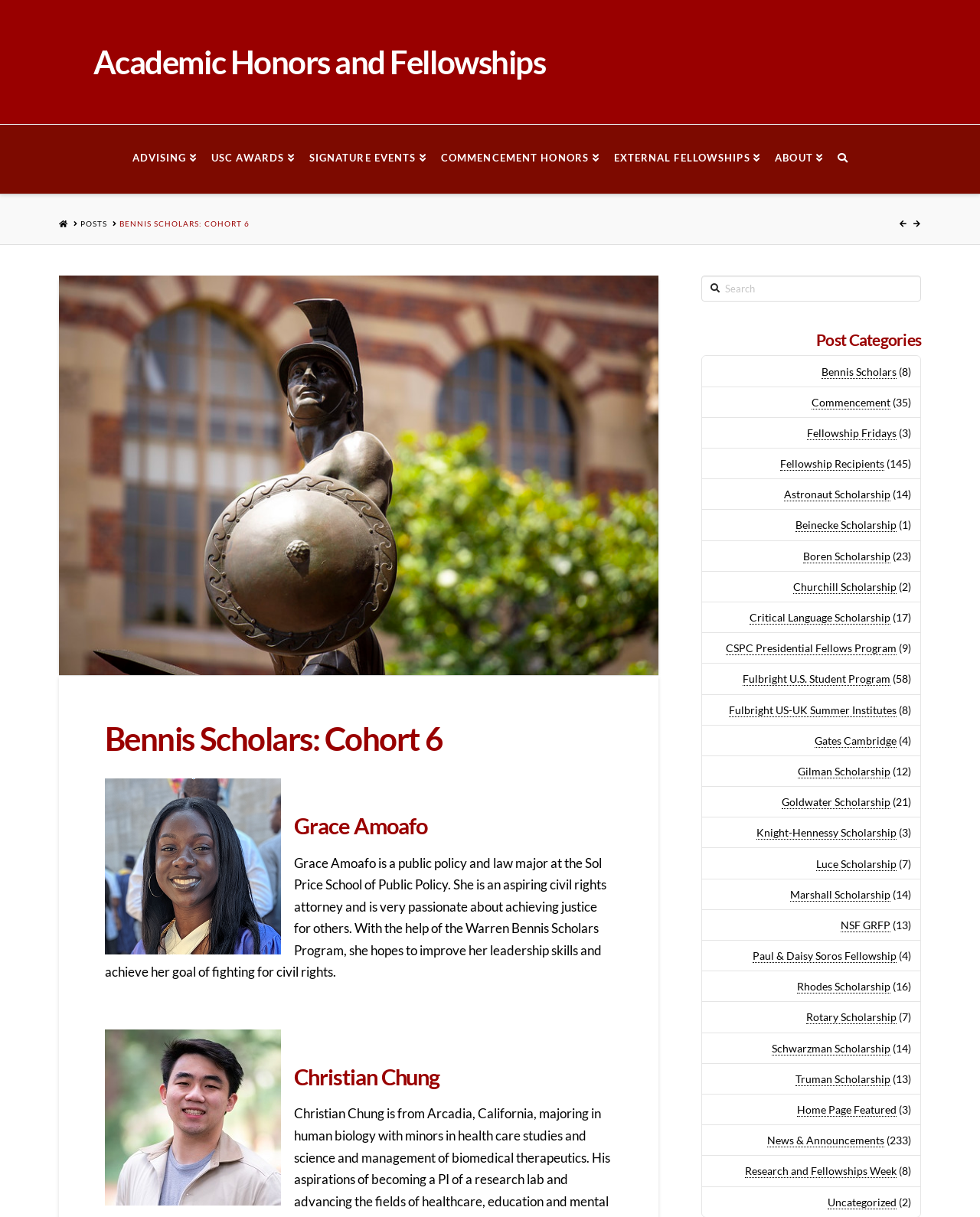Pinpoint the bounding box coordinates of the element that must be clicked to accomplish the following instruction: "View Bennis Scholars cohort 6". The coordinates should be in the format of four float numbers between 0 and 1, i.e., [left, top, right, bottom].

[0.122, 0.179, 0.255, 0.188]